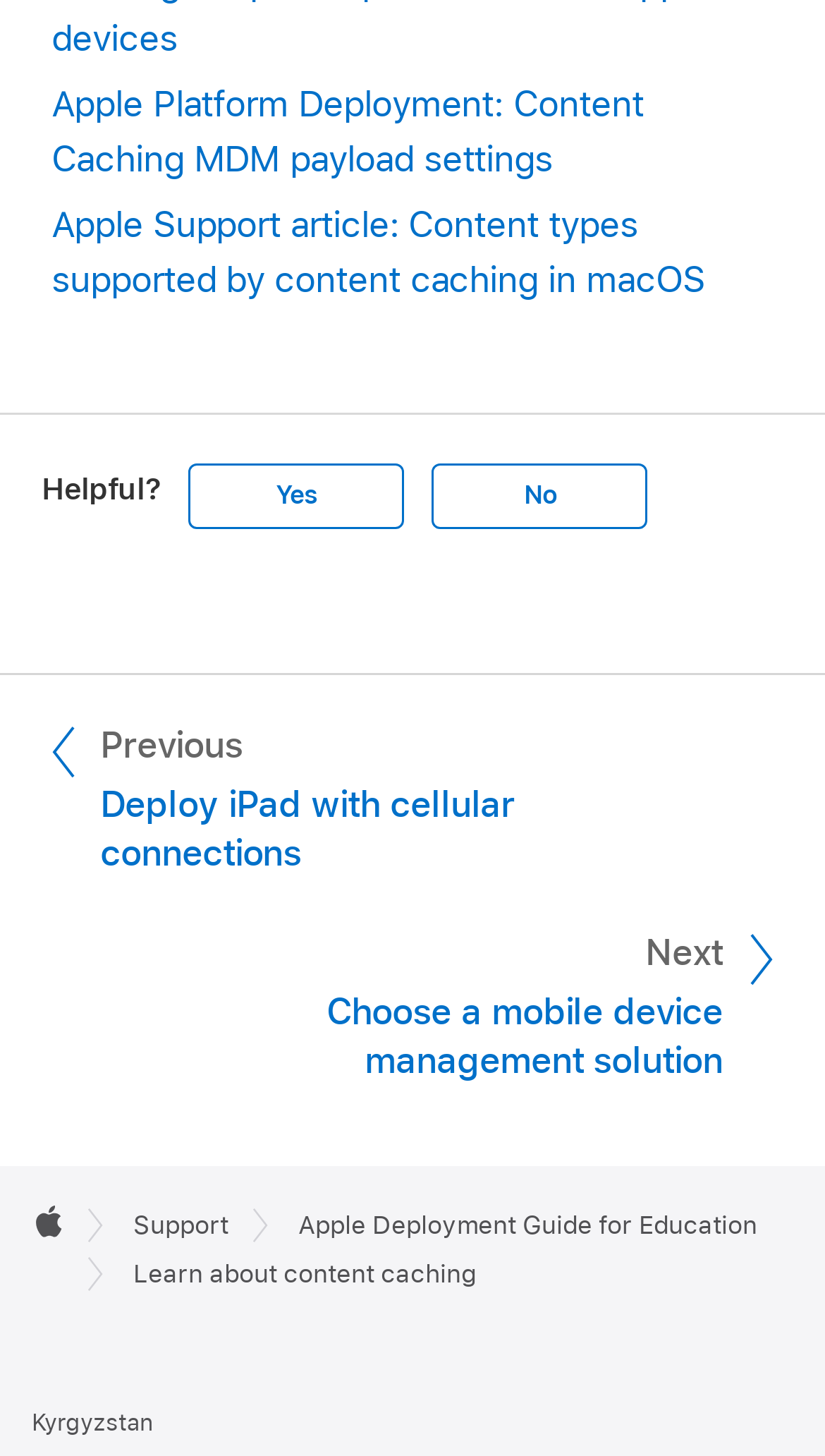Can you show the bounding box coordinates of the region to click on to complete the task described in the instruction: "Click on 'Apple Platform Deployment: Content Caching MDM payload settings'"?

[0.062, 0.053, 0.938, 0.128]